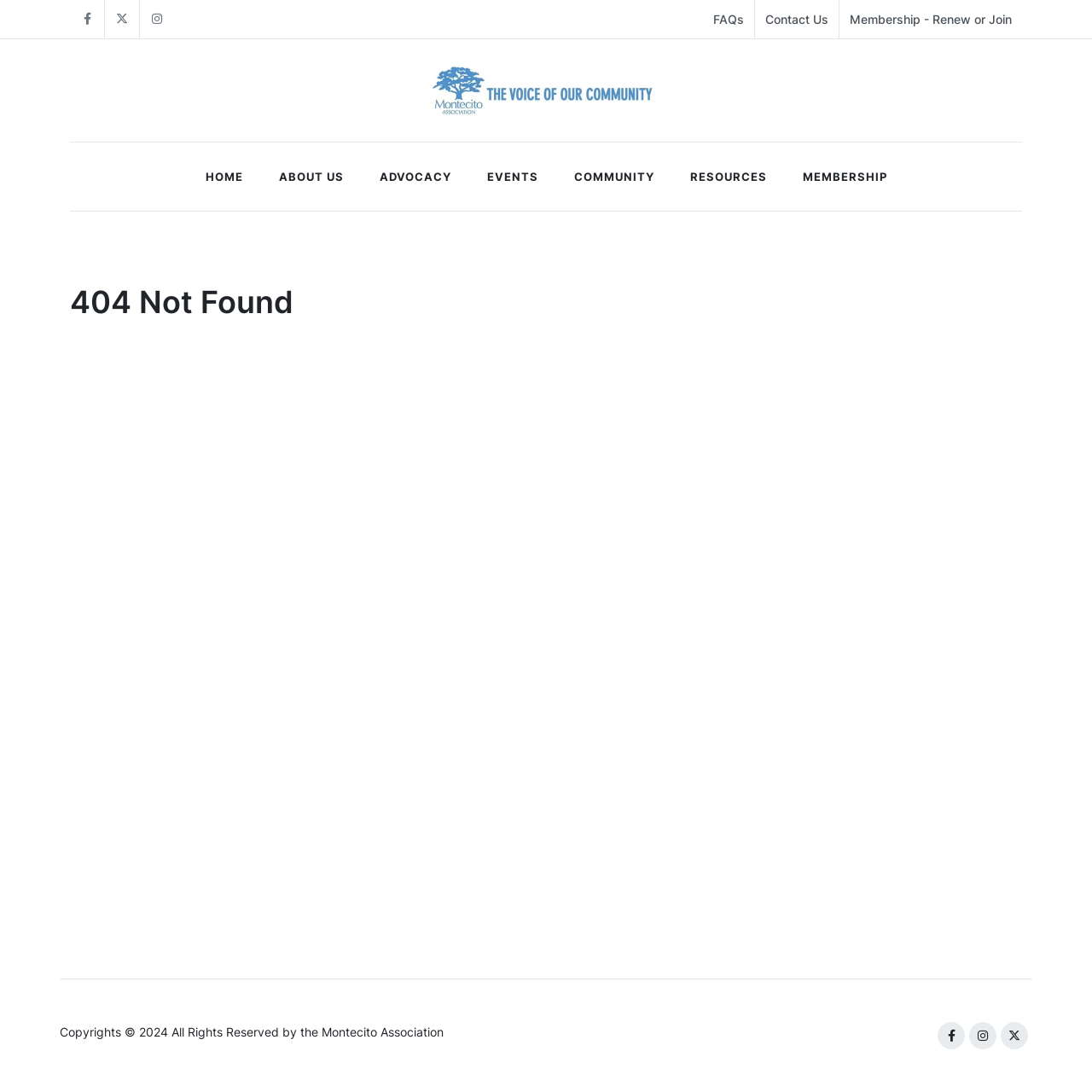What type of content is not found on this page?
Craft a detailed and extensive response to the question.

The page displays a '404 Not Found' heading, indicating that the requested page is not found, and the content of the page is not available.